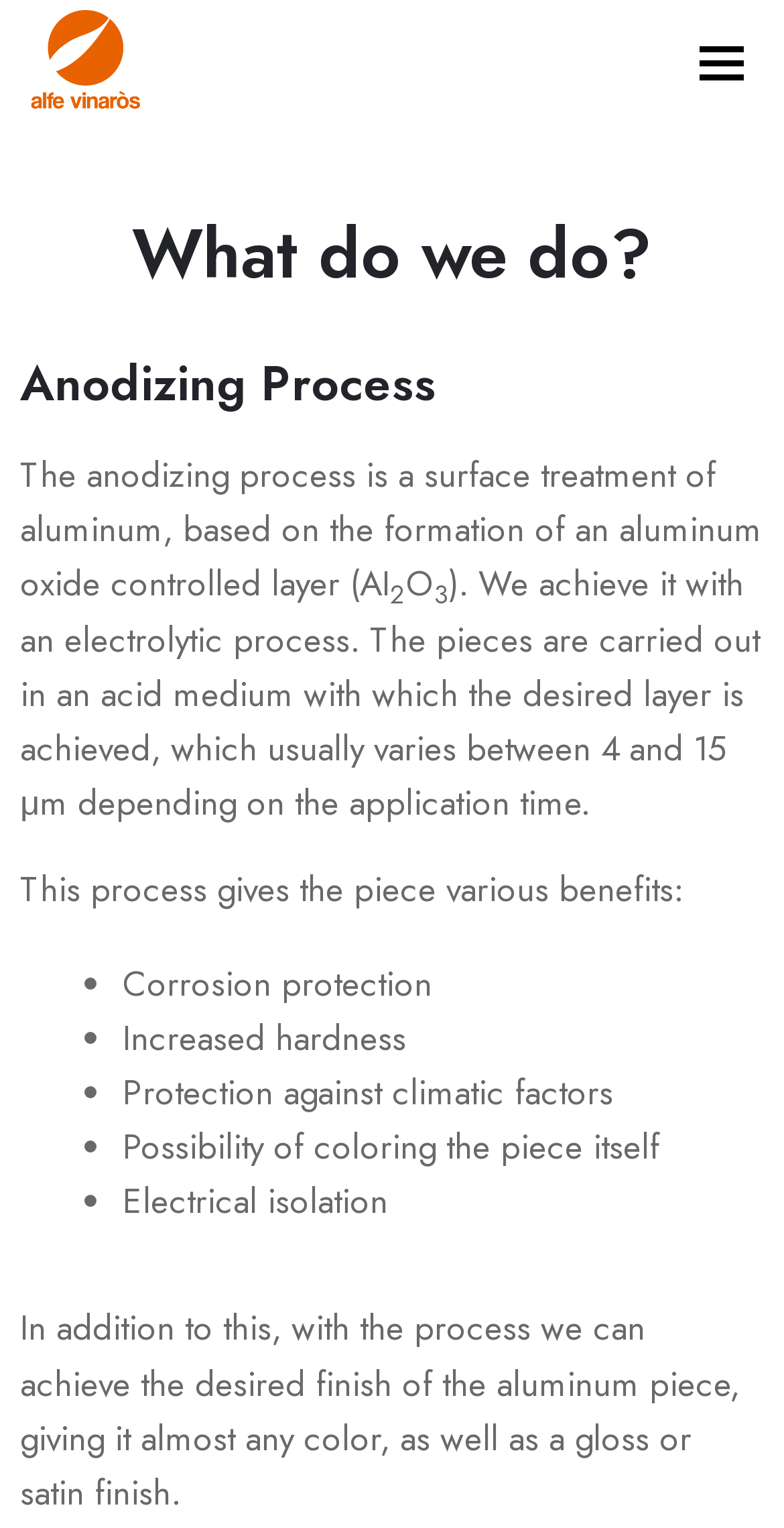Respond to the following query with just one word or a short phrase: 
What benefits does the anodizing process give to the piece?

Corrosion protection, etc.